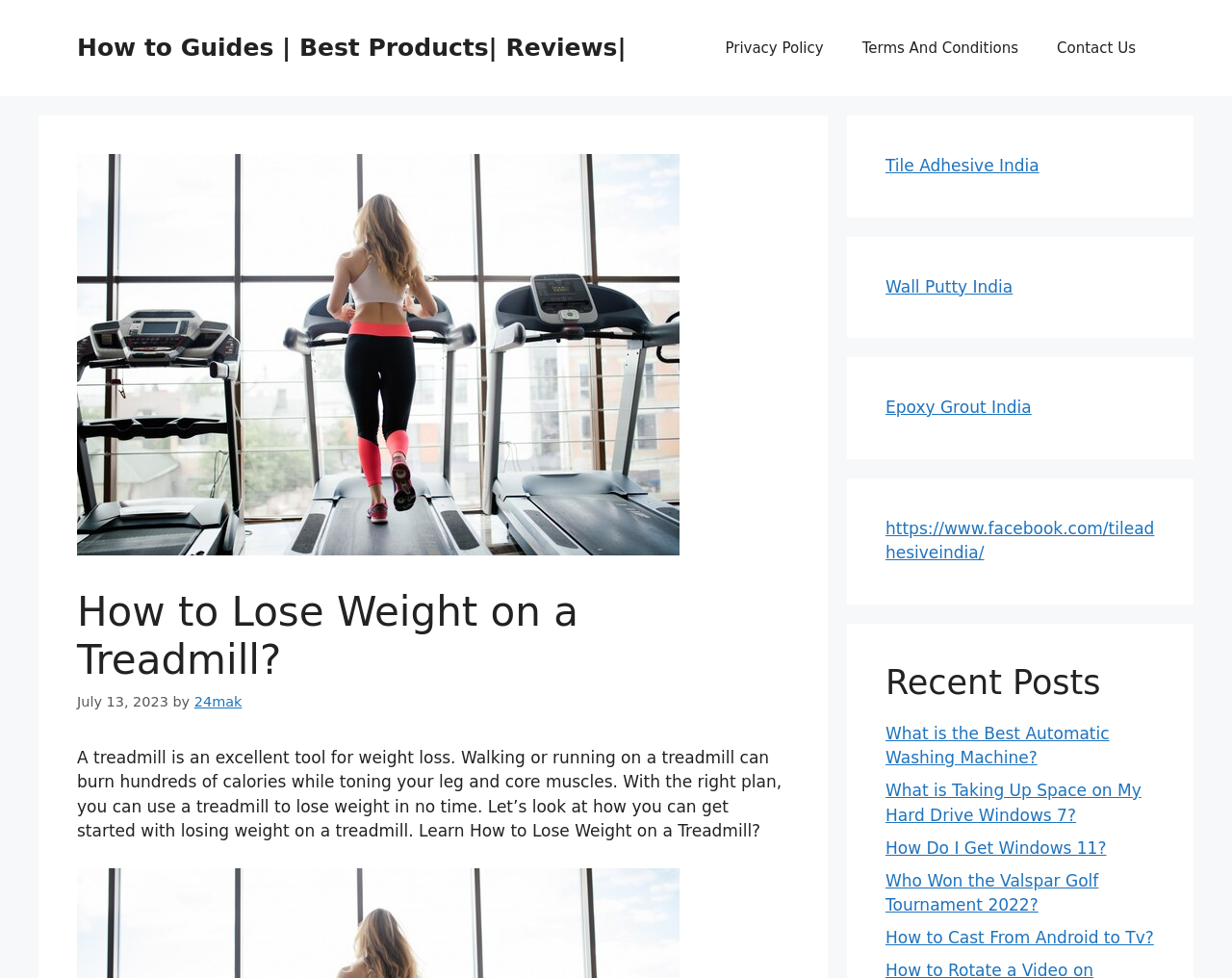Using the image as a reference, answer the following question in as much detail as possible:
What is the date mentioned in the webpage?

The date is mentioned in the time element, which is a child of the HeaderAsNonLandmark element, and it is displayed as 'July 13, 2023'.